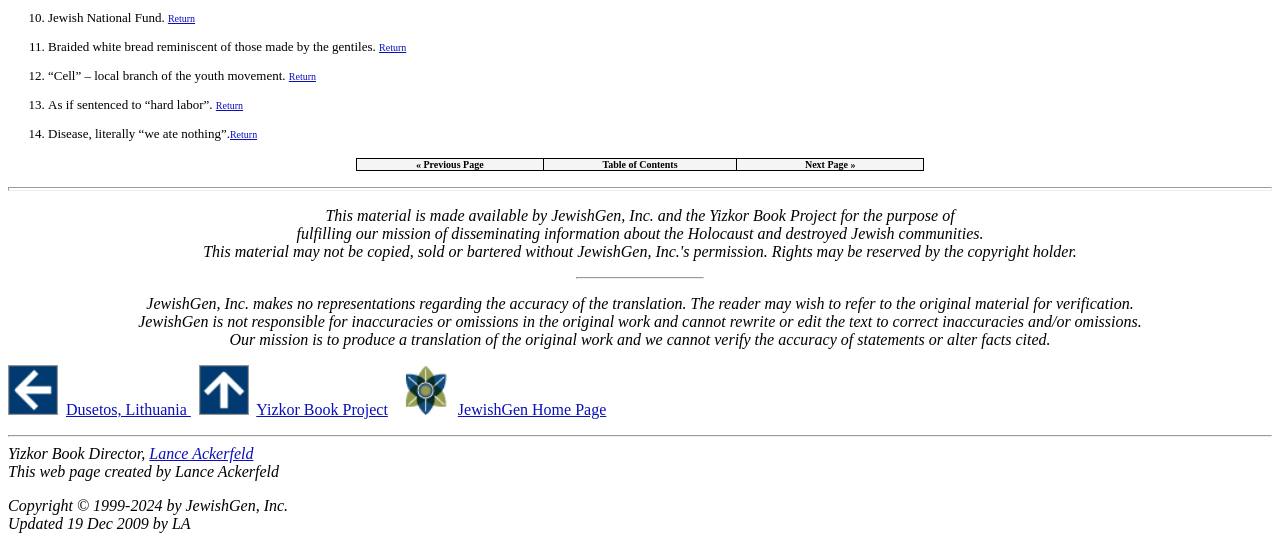What is the name of the Yizkor Book Director?
Please answer using one word or phrase, based on the screenshot.

Lance Ackerfeld